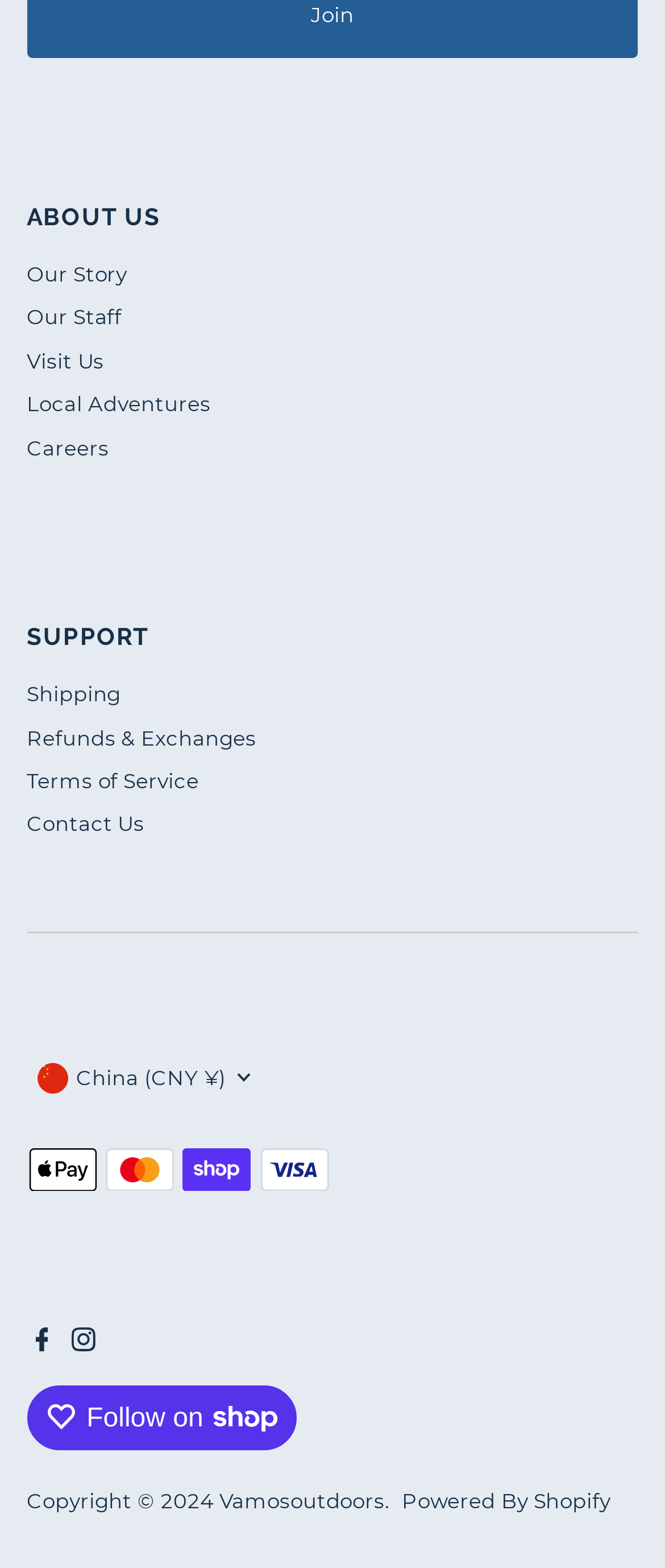Show the bounding box coordinates for the element that needs to be clicked to execute the following instruction: "Visit the 'Local Adventures' page". Provide the coordinates in the form of four float numbers between 0 and 1, i.e., [left, top, right, bottom].

[0.04, 0.249, 0.317, 0.266]